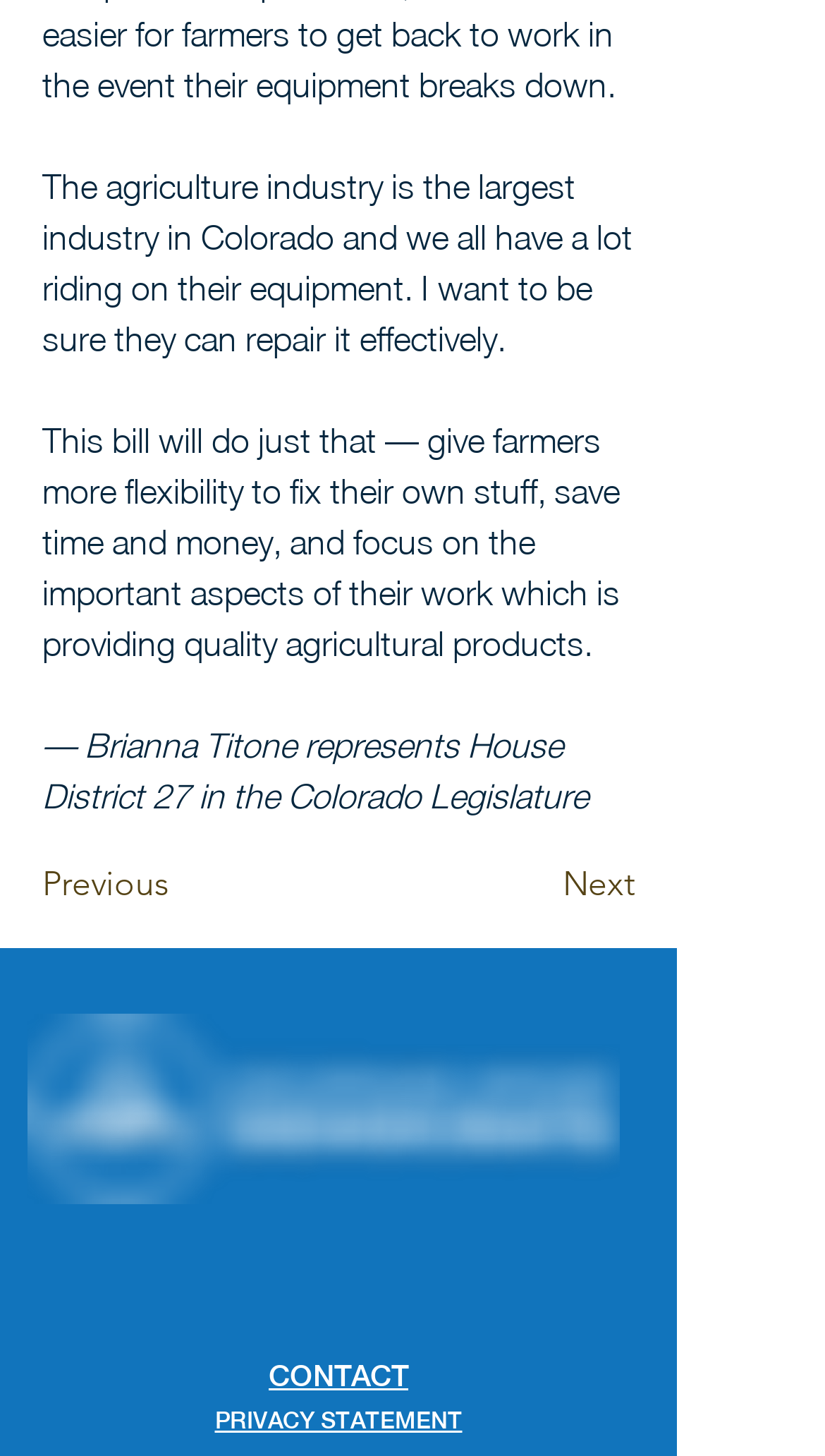For the given element description PRIVACY STATEMENT, determine the bounding box coordinates of the UI element. The coordinates should follow the format (top-left x, top-left y, bottom-right x, bottom-right y) and be within the range of 0 to 1.

[0.26, 0.967, 0.56, 0.985]